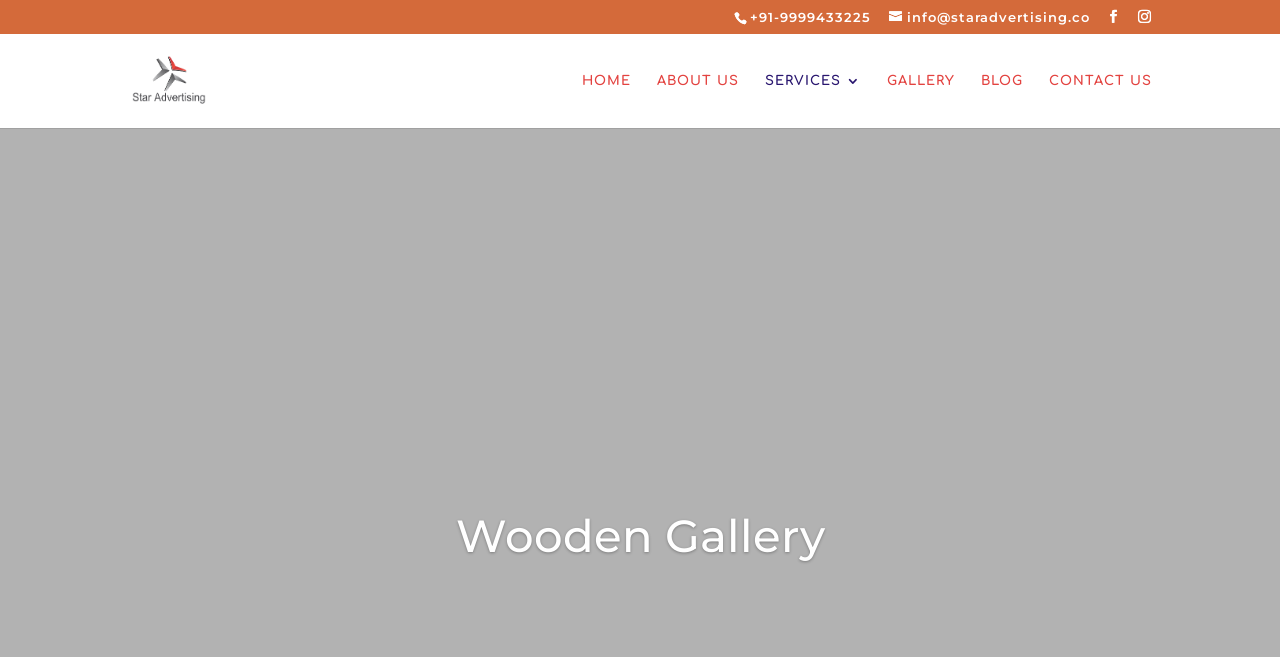Describe all the key features and sections of the webpage thoroughly.

The webpage is titled "Wooden Gallery - Star Advertising". At the top, there is a phone number "+91-9999433225" and an email address "info@staradvertising.co" on the right side of it. Next to the email address, there are two social media icons. Below these elements, there is a logo of "Star Advertising" with an image, and a link to the company's name.

The main navigation menu is located below the logo, consisting of six links: "HOME", "ABOUT US", "SERVICES 3", "GALLERY", "BLOG", and "CONTACT US". These links are aligned horizontally and take up a significant portion of the page's width.

On the lower half of the page, there is a prominent heading "Wooden Gallery" that occupies a large area.